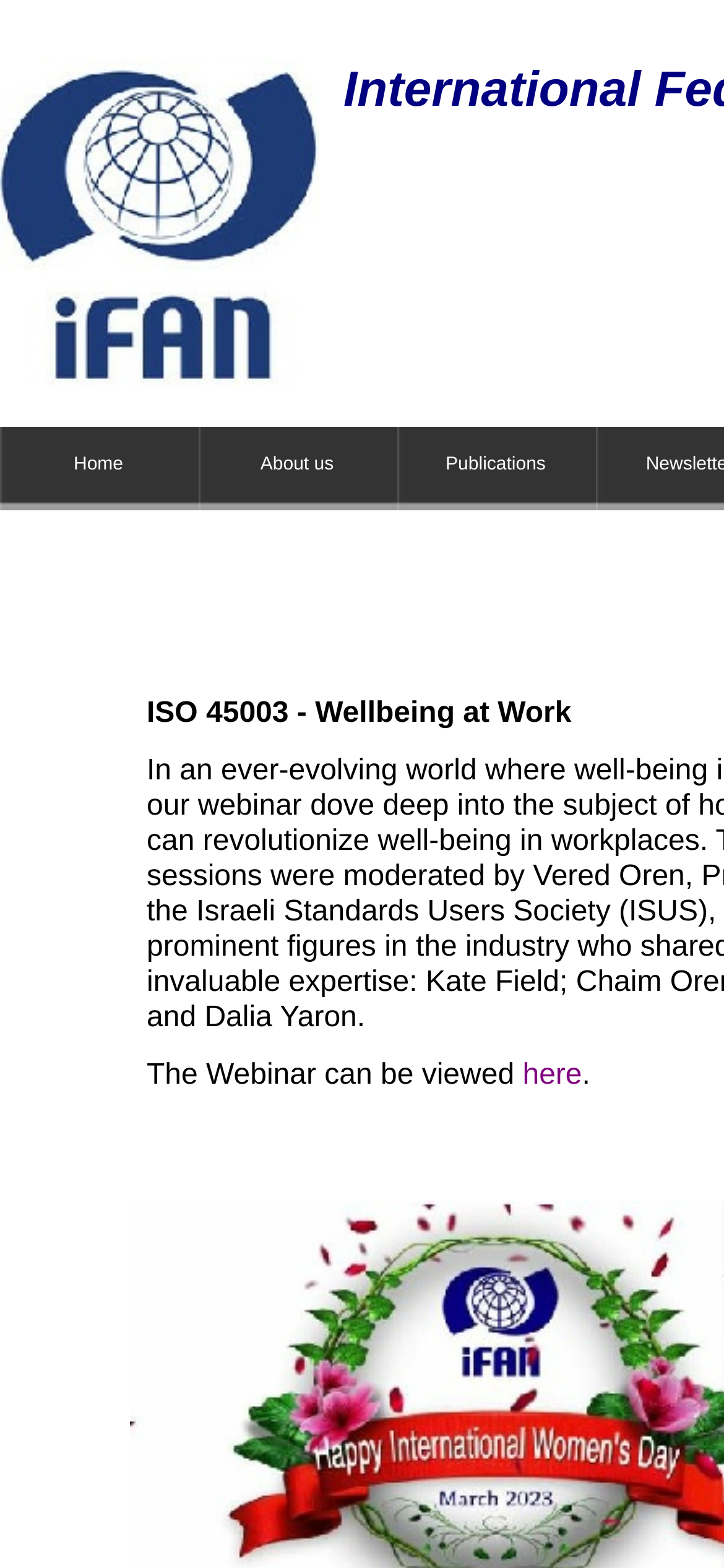What is the topic of the webinar?
Answer briefly with a single word or phrase based on the image.

Wellbeing at Work